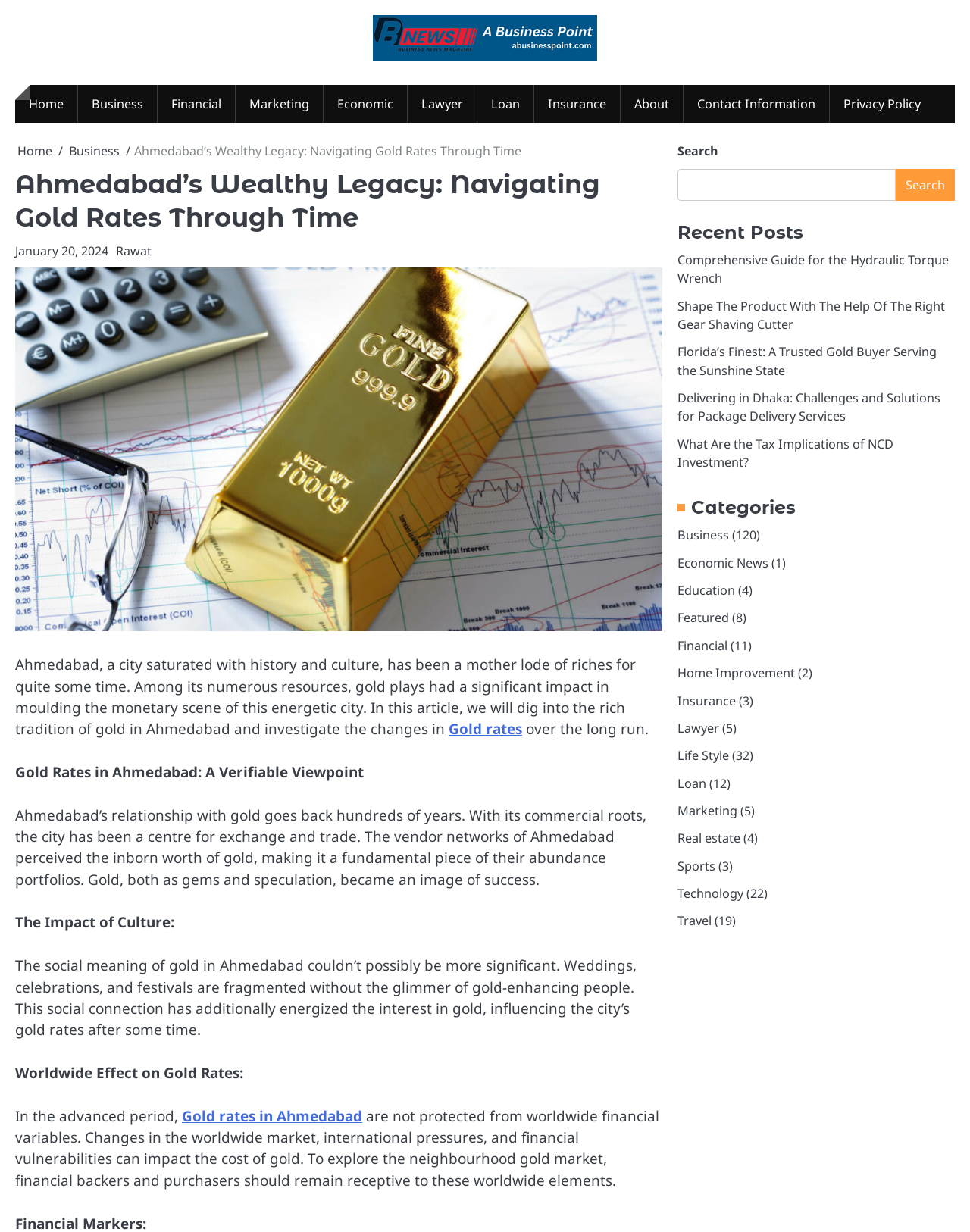Please respond to the question using a single word or phrase:
What is the relationship between gold and the monetary scene in Ahmedabad?

Significant impact